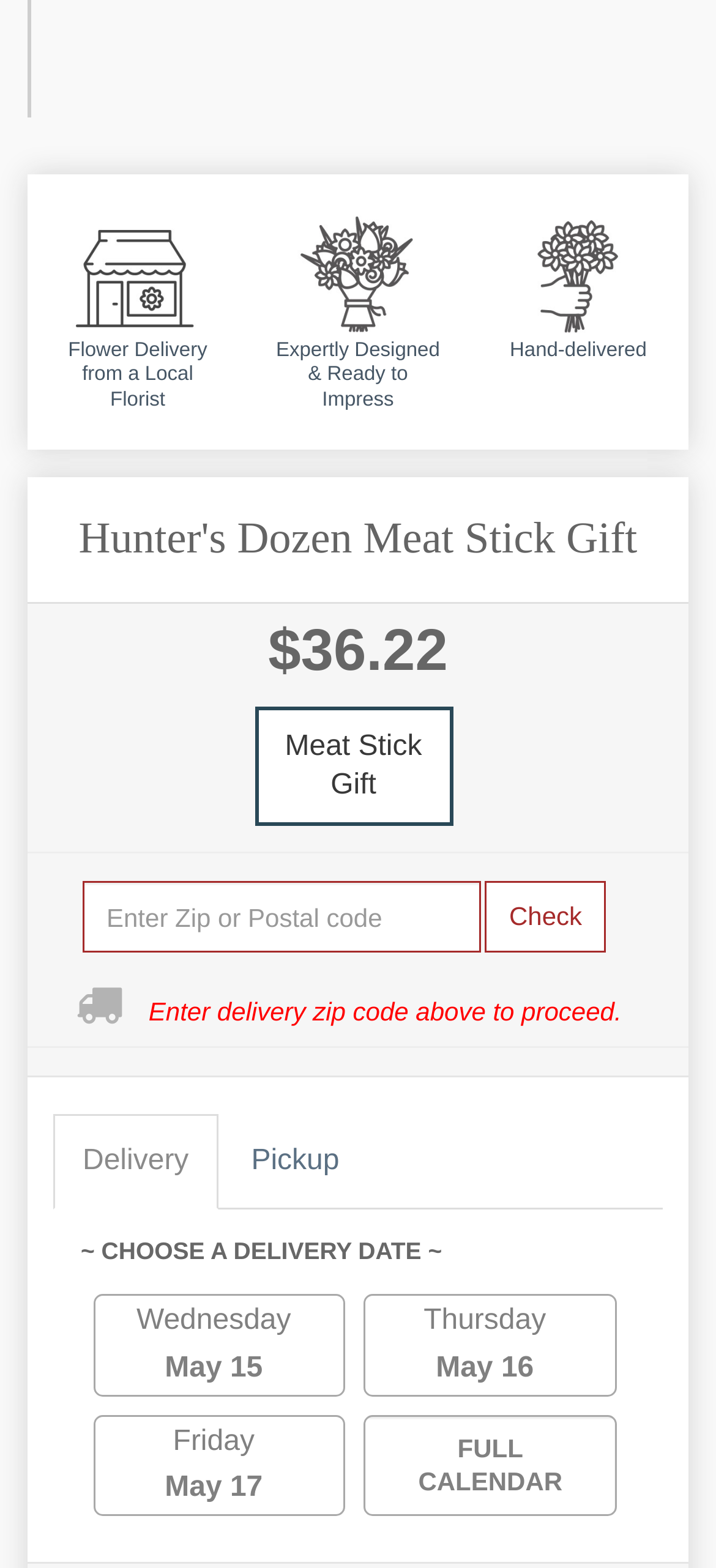Using the information from the screenshot, answer the following question thoroughly:
What is the name of the gift bouquet?

The name of the gift bouquet can be found in the heading element, which is 'Hunter's Dozen Meat Stick Gift'. This is the main title of the product being displayed on the webpage.